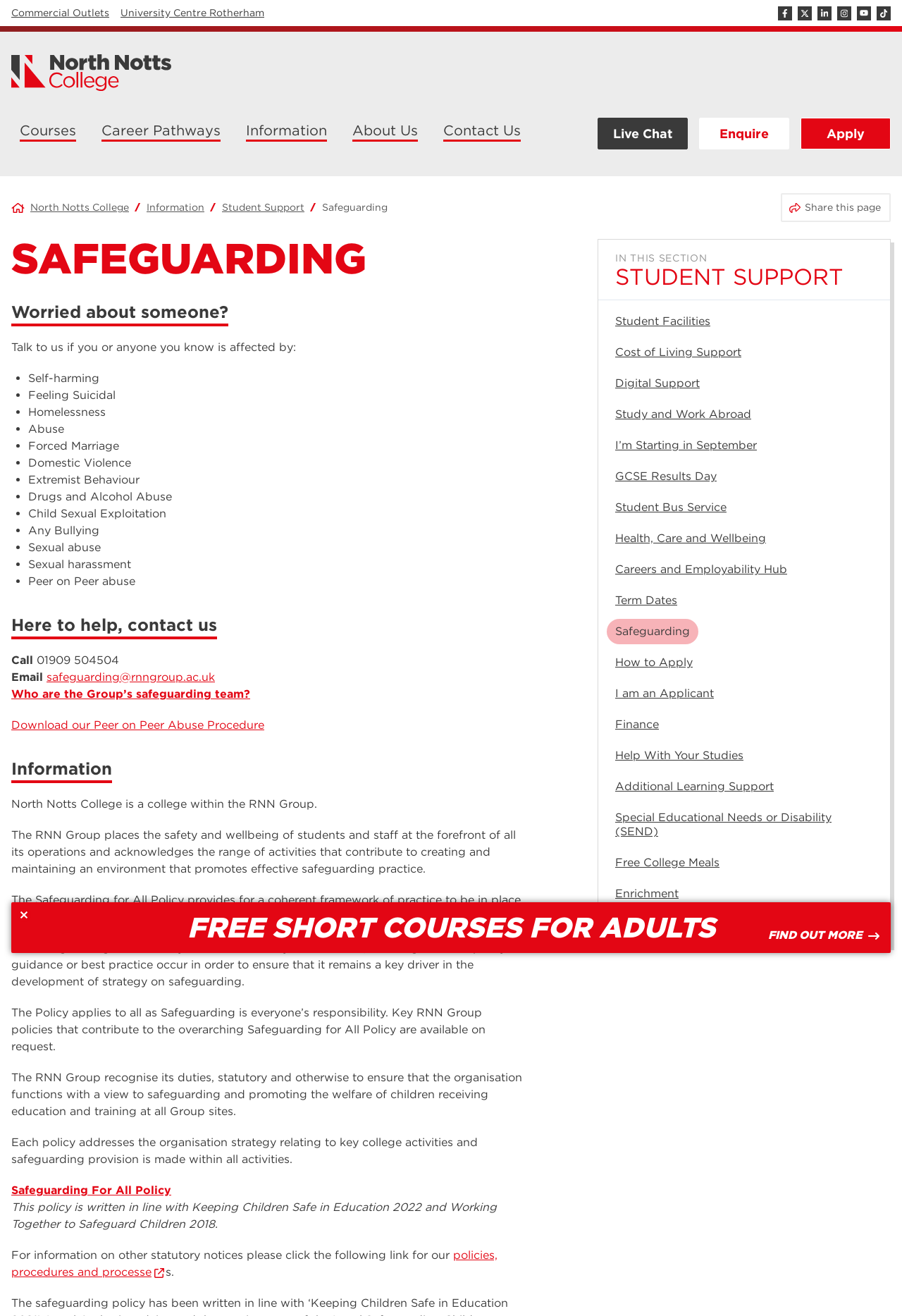What is the RNN Group's approach to safeguarding?
We need a detailed and meticulous answer to the question.

The RNN Group places the safety and wellbeing of students and staff at the forefront of all its operations, as stated in the webpage, and has a Safeguarding for All Policy in place to ensure a coherent framework of practice for effective safeguarding.